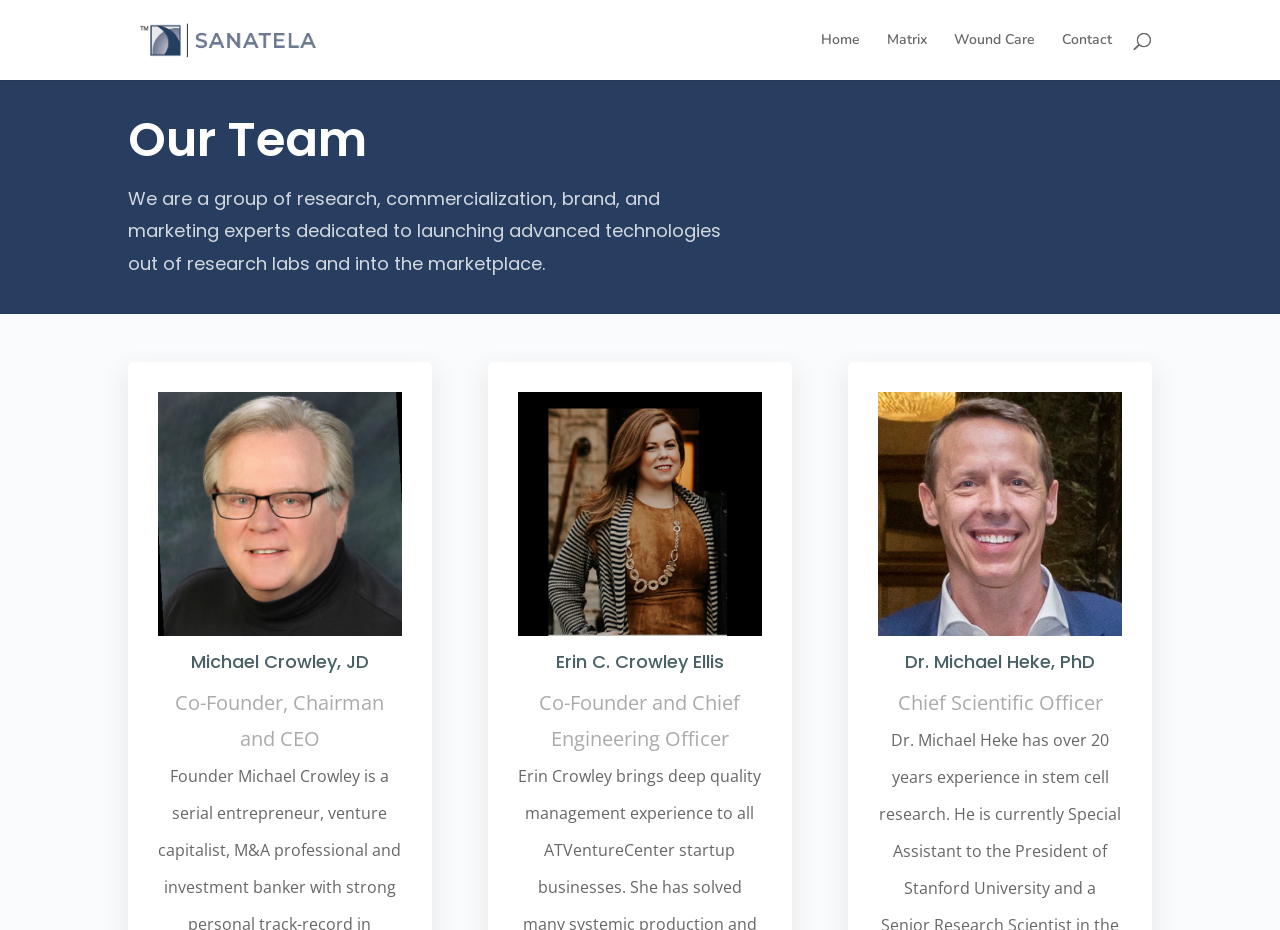What is the role of Dr. Michael Heke? From the image, respond with a single word or brief phrase.

Chief Scientific Officer